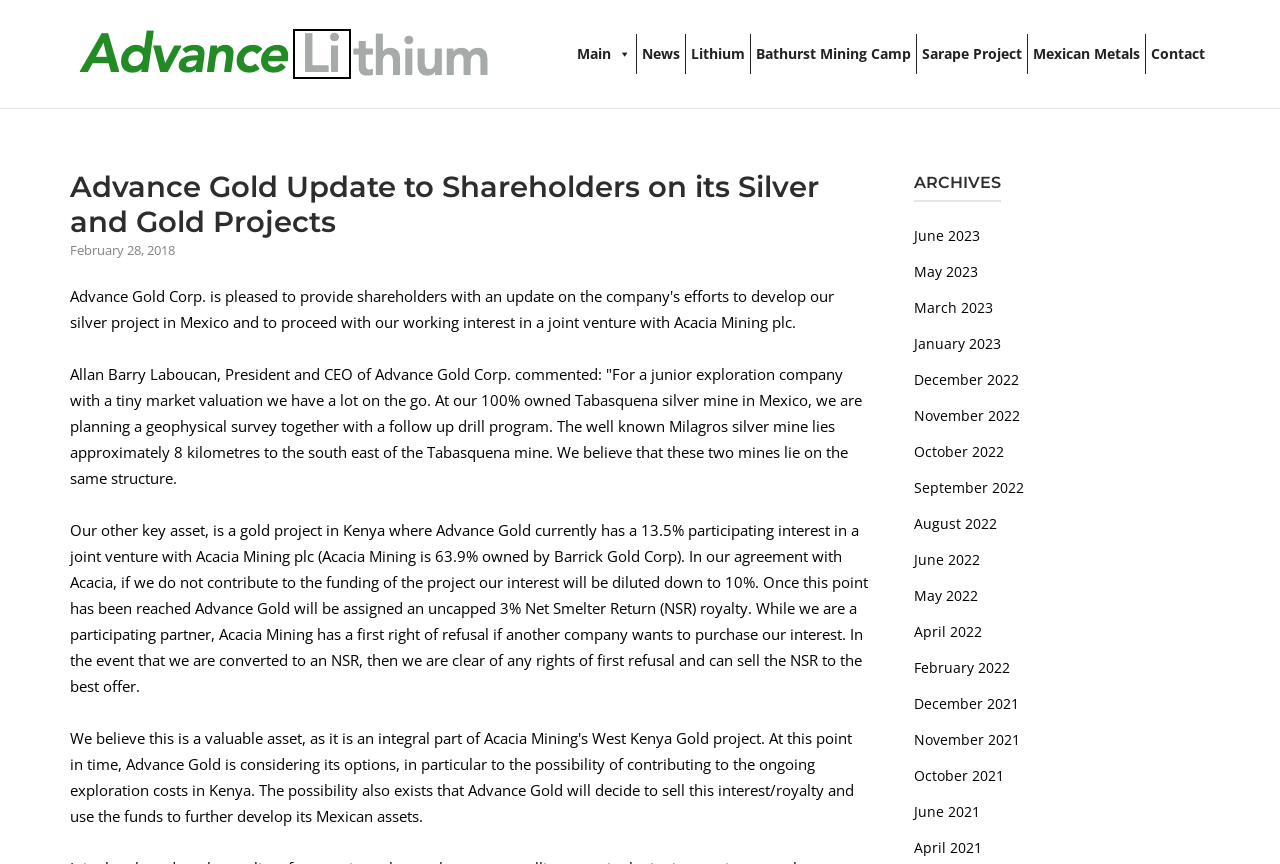Answer with a single word or phrase: 
What is the name of the silver mine mentioned in the article?

Tabasquena